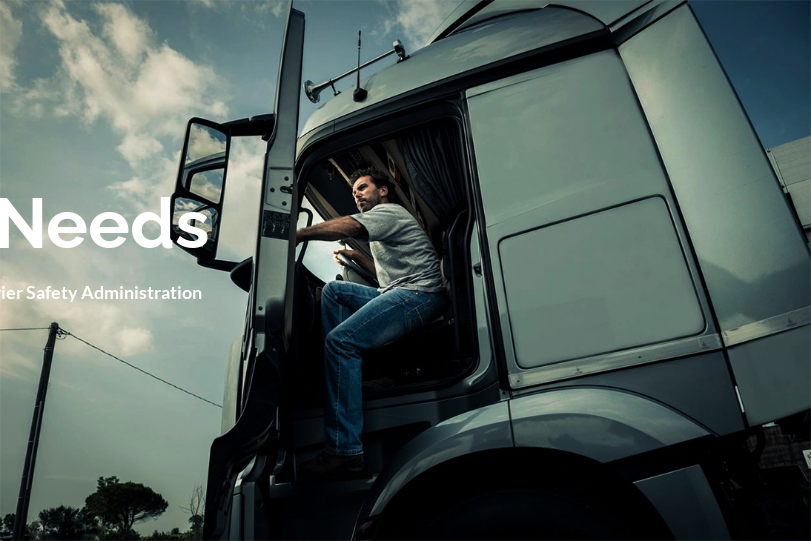Offer a detailed narrative of the image.

The image features a truck driver seated in the cabin of a large commercial truck, showcasing a moment of focus and readiness as he prepares to drive. The truck's exterior is predominantly grey, with details accentuated by the soft lighting of the scene. The driver, dressed in a light-colored shirt and blue jeans, appears engaged and attentive, suggesting a deep commitment to his role. In the background, a cloudy sky adds an atmospheric quality, enhancing the industrious vibe of the setting. Prominently displayed text reads "Driving Your Commercial Needs," referencing the significance of registered process agents with the Federal Motor Carrier Safety Administration (FMCSA), indicating the professional nature of the driver's work. This visual captures the essence of the trucking industry, emphasizing both responsibility and service.